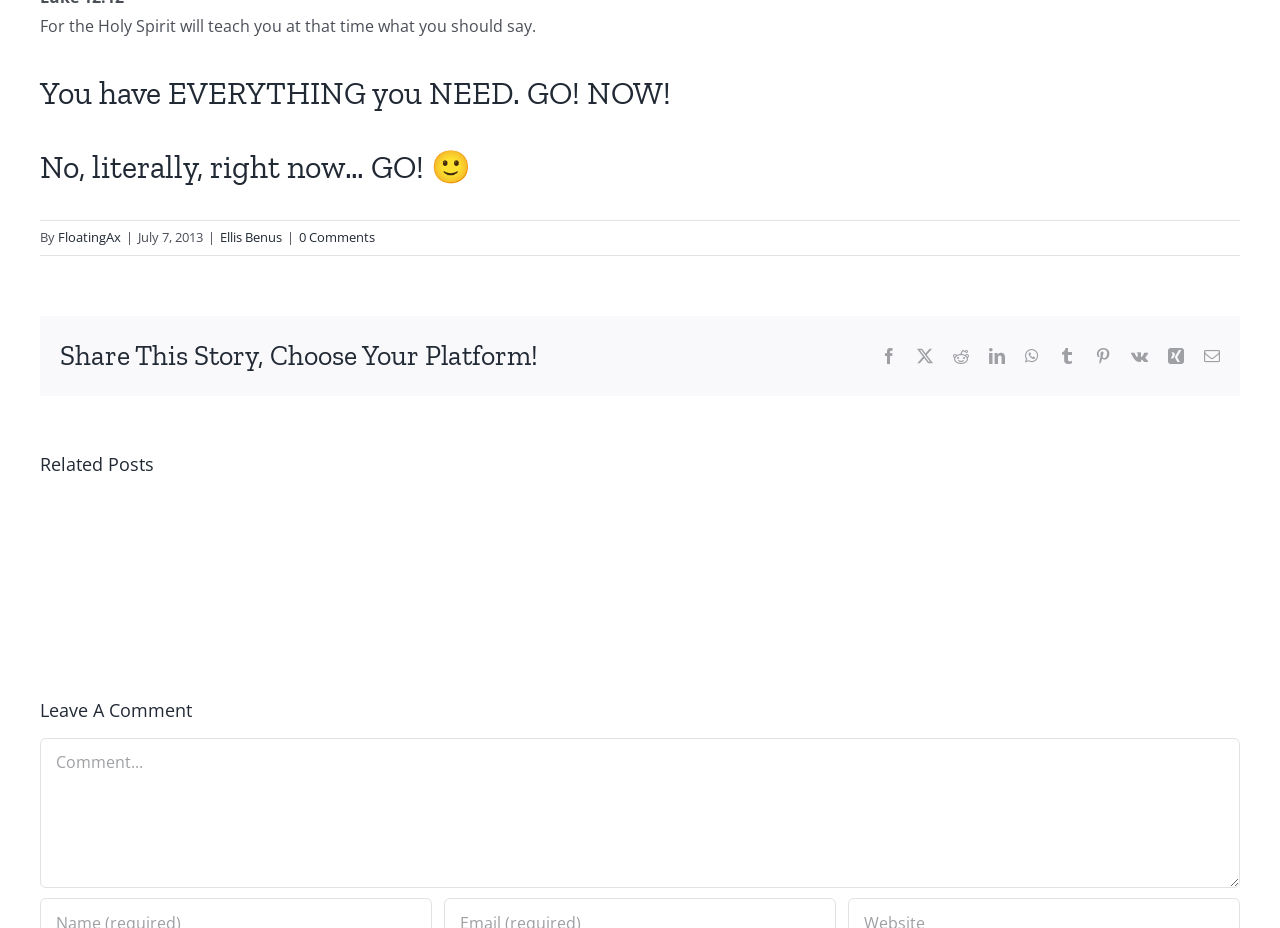What is the date of the post?
Please provide a comprehensive answer based on the information in the image.

The date of the post can be found by looking at the text 'July 7, 2013' which is located near the author's name and the comment section.